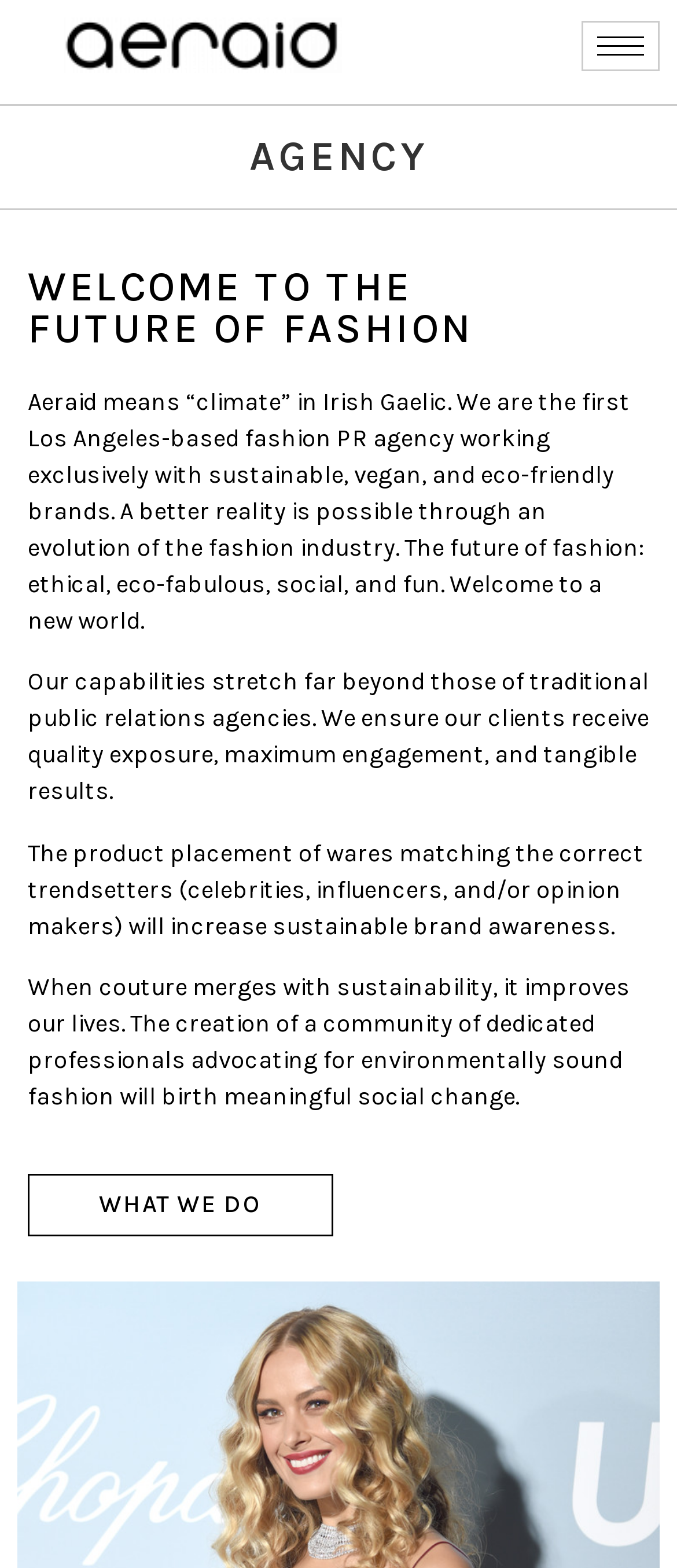Find the bounding box coordinates for the HTML element described as: "alt="aeraid-logo-v3" title="aeraid-logo-v3"". The coordinates should consist of four float values between 0 and 1, i.e., [left, top, right, bottom].

[0.095, 0.011, 0.505, 0.047]